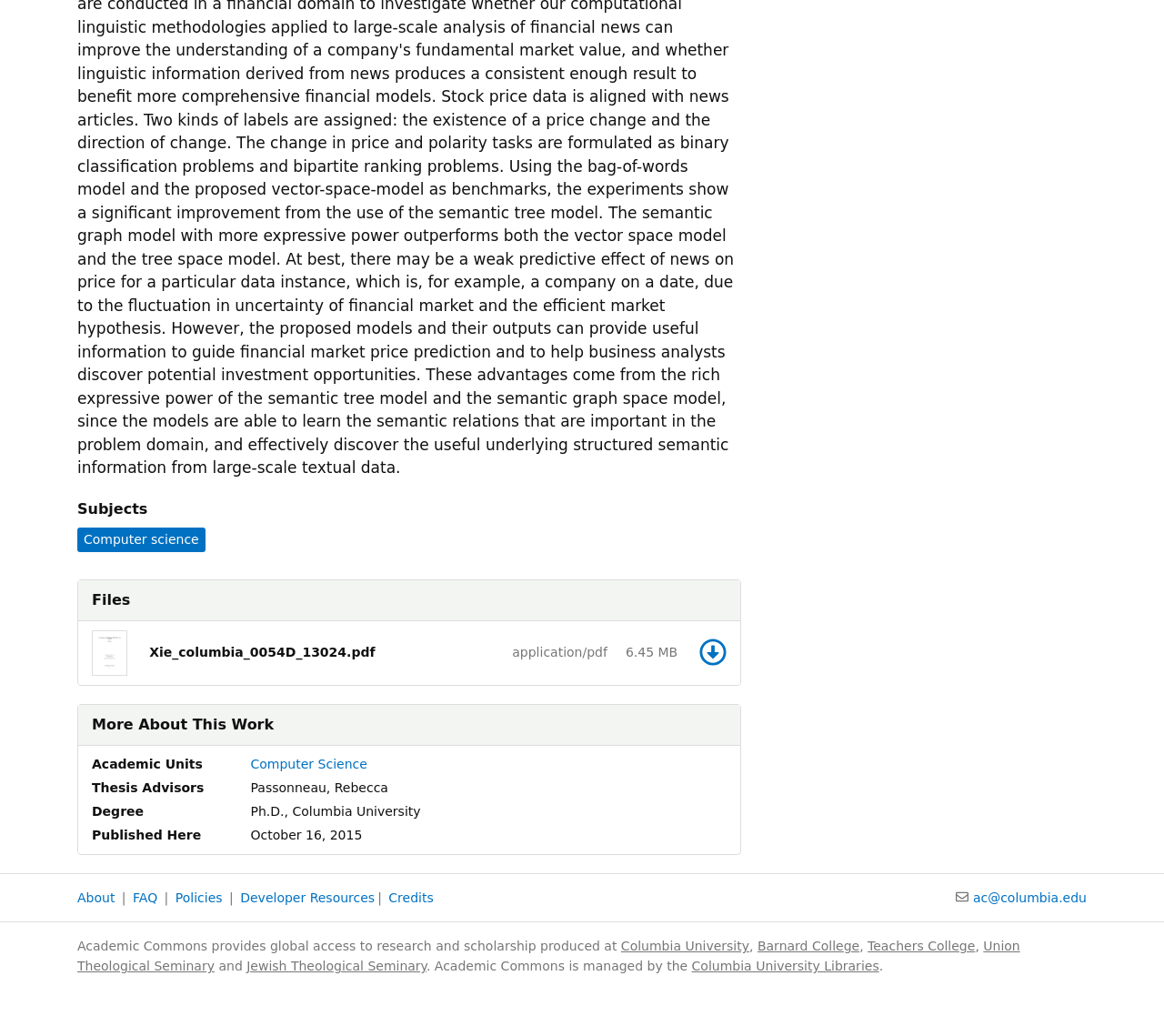Determine the bounding box for the described HTML element: "Computer Science". Ensure the coordinates are four float numbers between 0 and 1 in the format [left, top, right, bottom].

[0.215, 0.73, 0.315, 0.744]